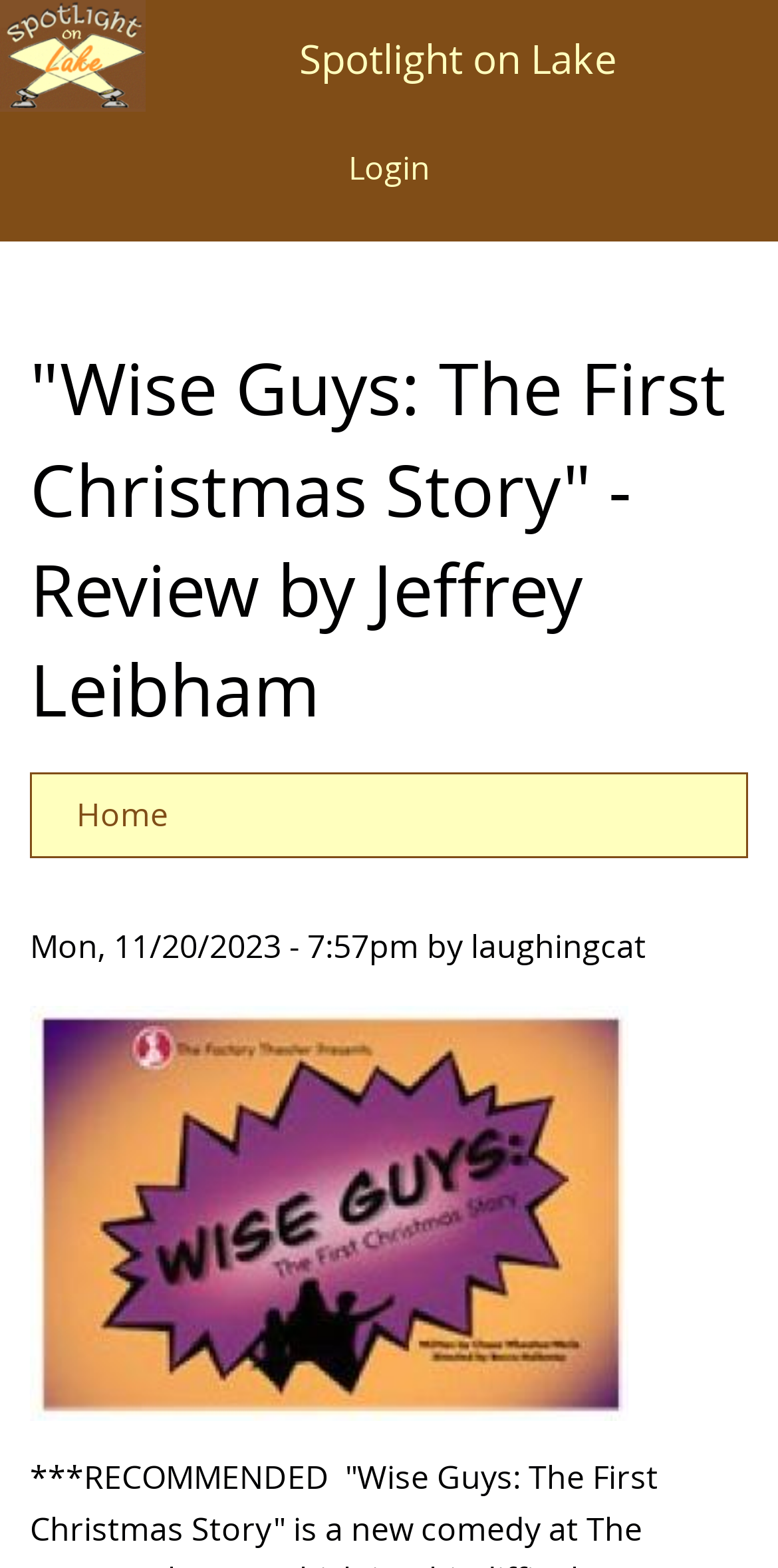Find the primary header on the webpage and provide its text.

"Wise Guys: The First Christmas Story" - Review by Jeffrey Leibham